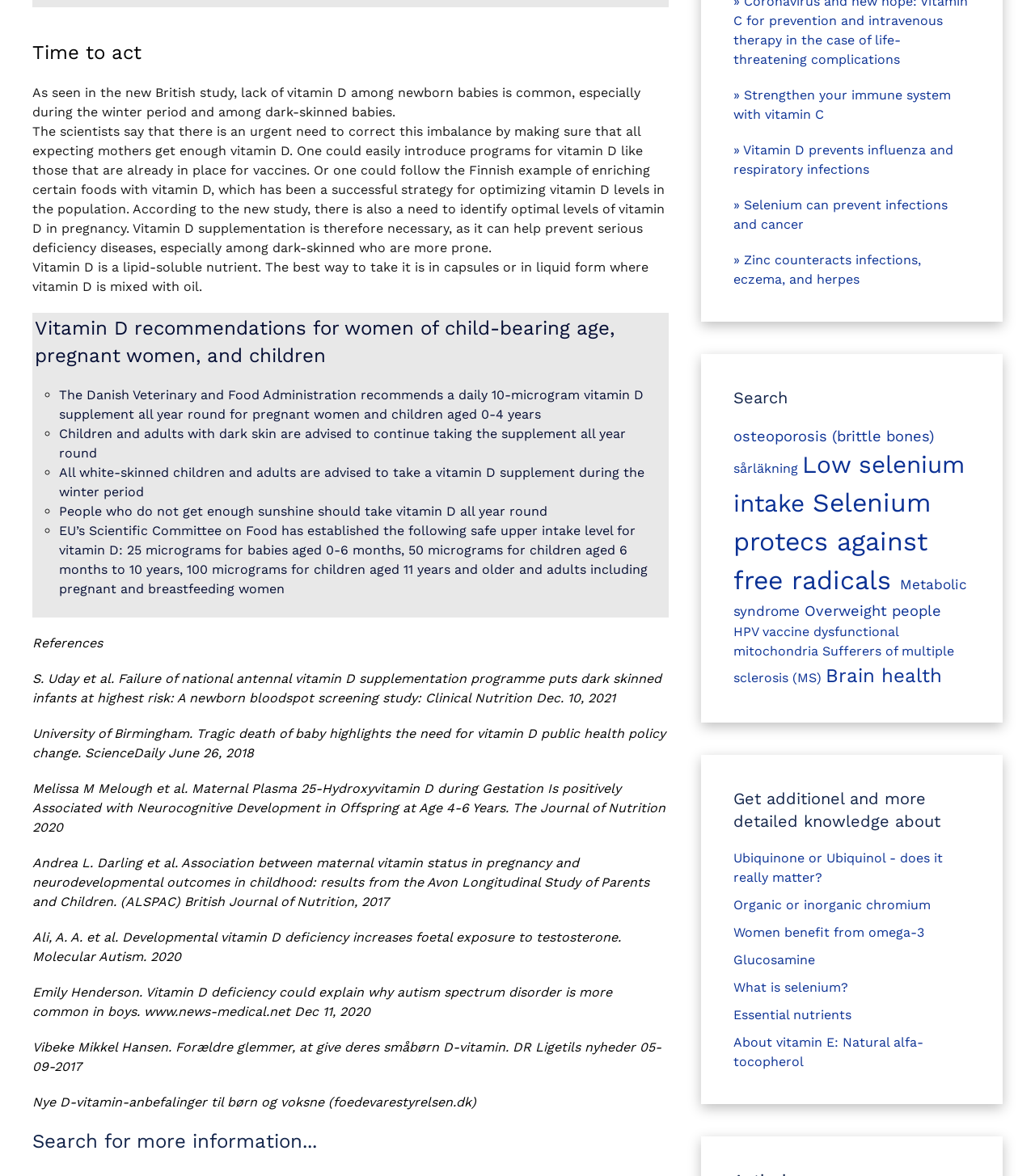What is the association between maternal vitamin status in pregnancy and neurodevelopmental outcomes in childhood?
Answer the question with a thorough and detailed explanation.

According to the study by Andrea L. Darling et al., there is a positive association between maternal vitamin status in pregnancy and neurodevelopmental outcomes in childhood, as found in the Avon Longitudinal Study of Parents and Children (ALSPAC).